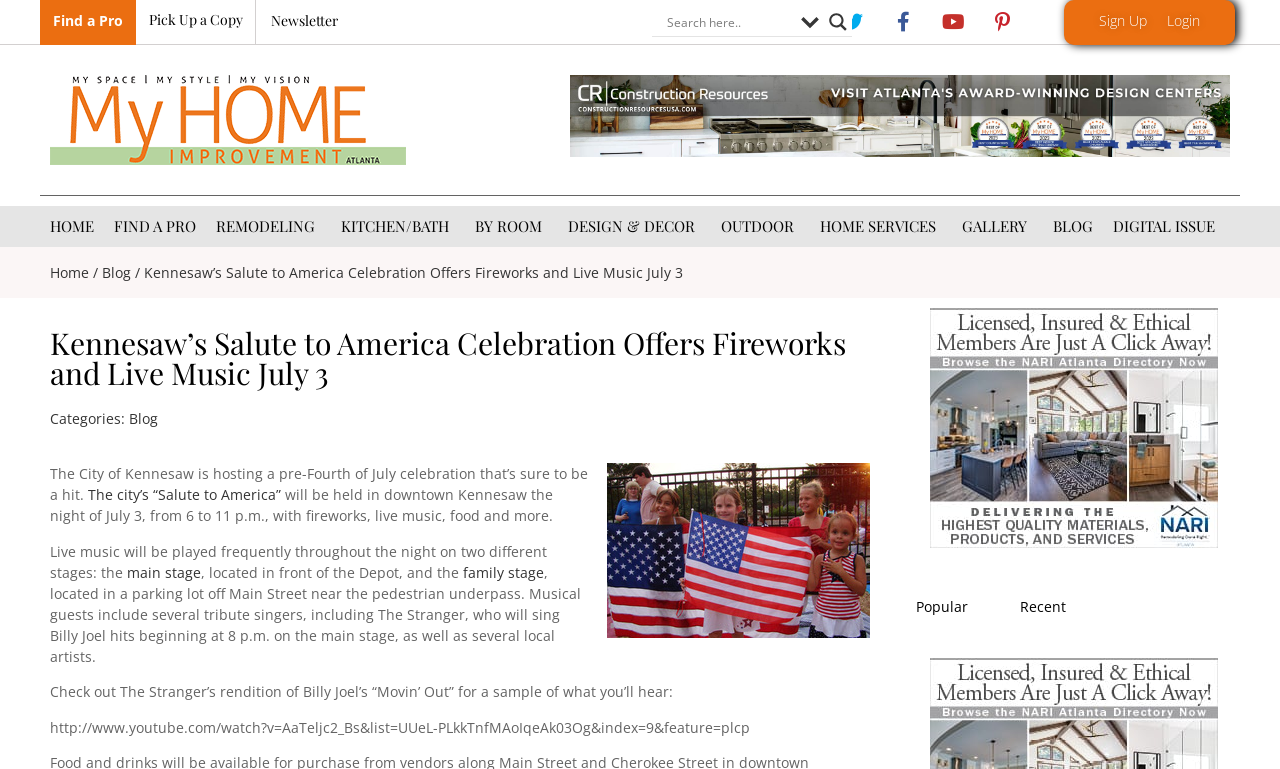Refer to the image and provide a thorough answer to this question:
How many stages are there for live music?

I found this answer by reading the text content of the webpage, specifically the sentence 'Live music will be played frequently throughout the night on two different stages: the main stage, located in front of the Depot, and the family stage, located in a parking lot off Main Street near the pedestrian underpass.'